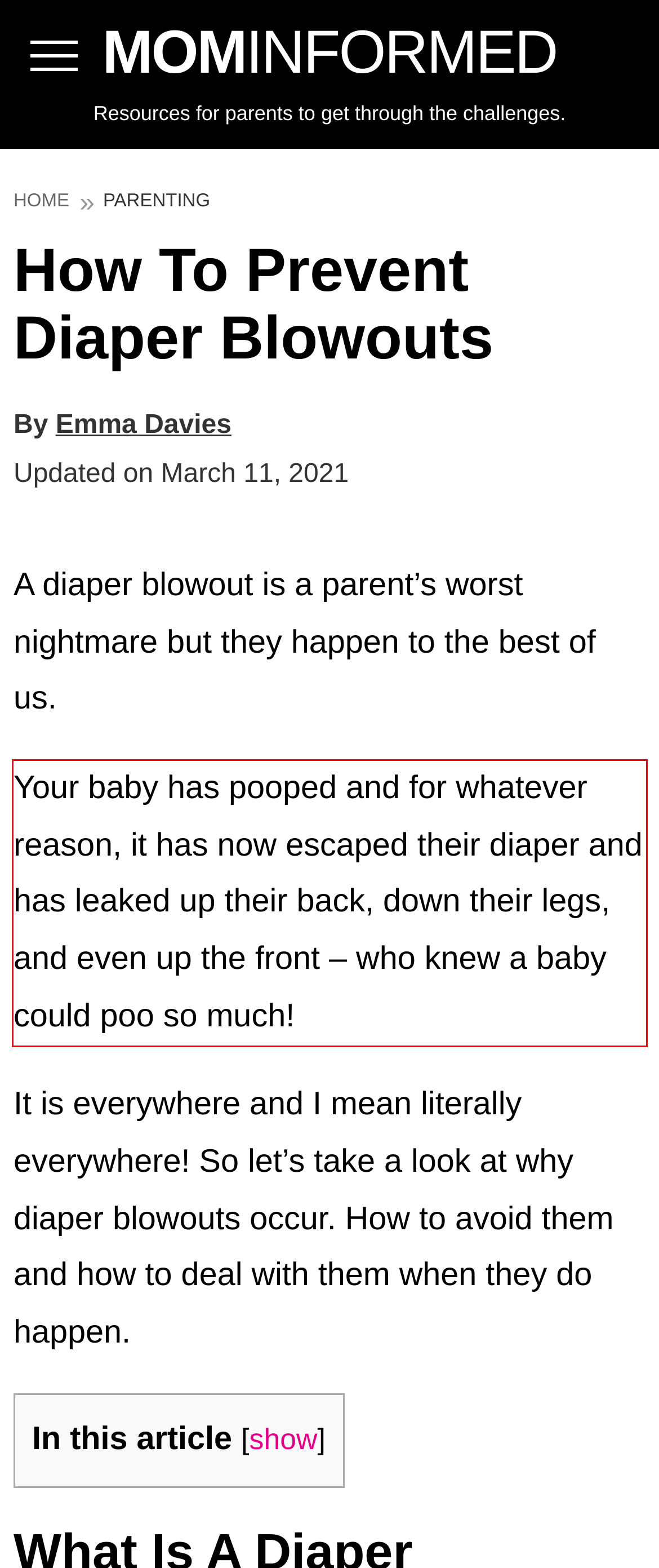Using the provided screenshot, read and generate the text content within the red-bordered area.

Your baby has pooped and for whatever reason, it has now escaped their diaper and has leaked up their back, down their legs, and even up the front – who knew a baby could poo so much!